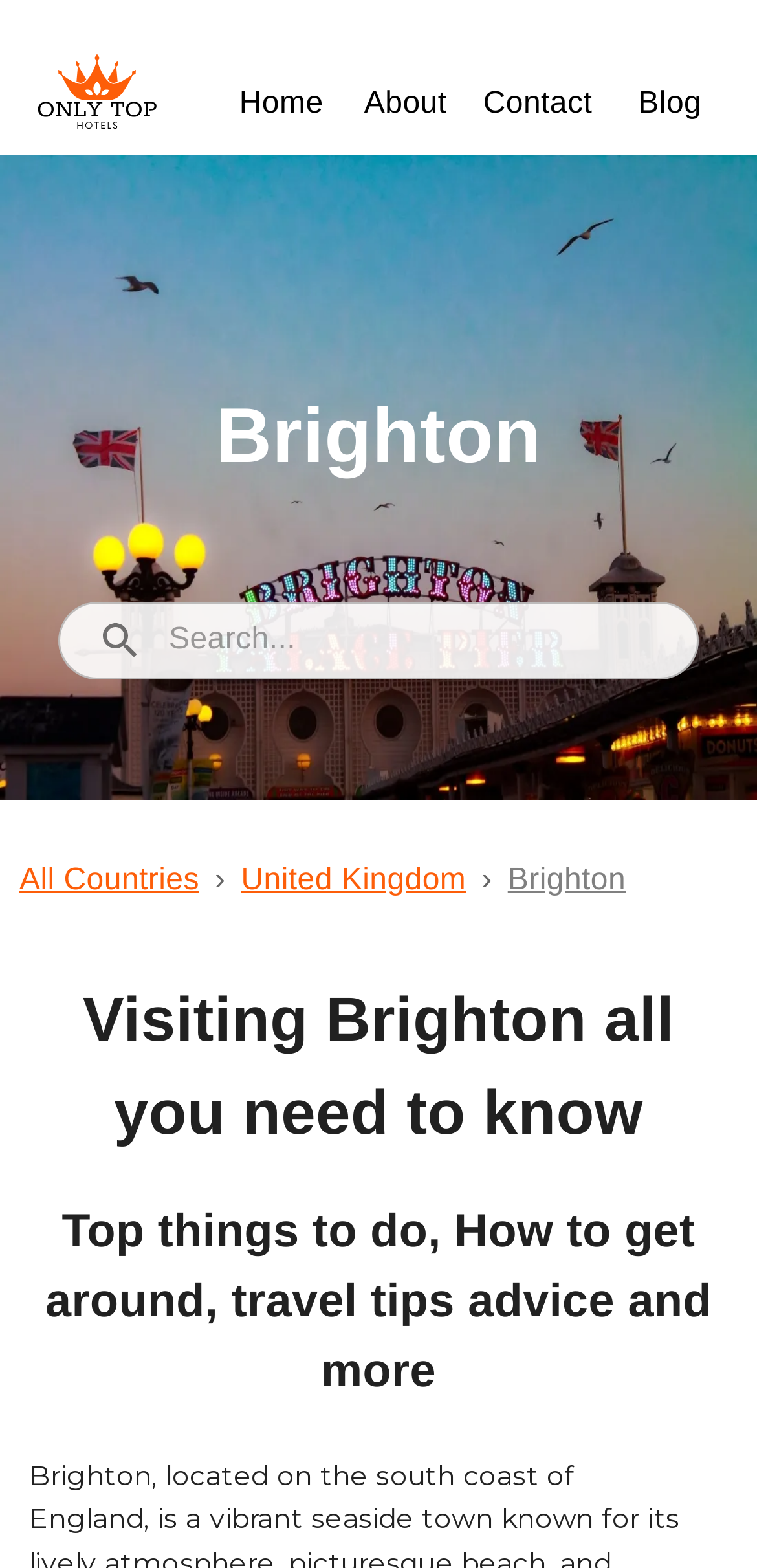Based on the image, provide a detailed response to the question:
What is the purpose of the combobox at the top of the page?

I looked at the combobox element at the top of the page and found that it has a placeholder text 'Search...', which suggests that its purpose is to allow users to search for something.